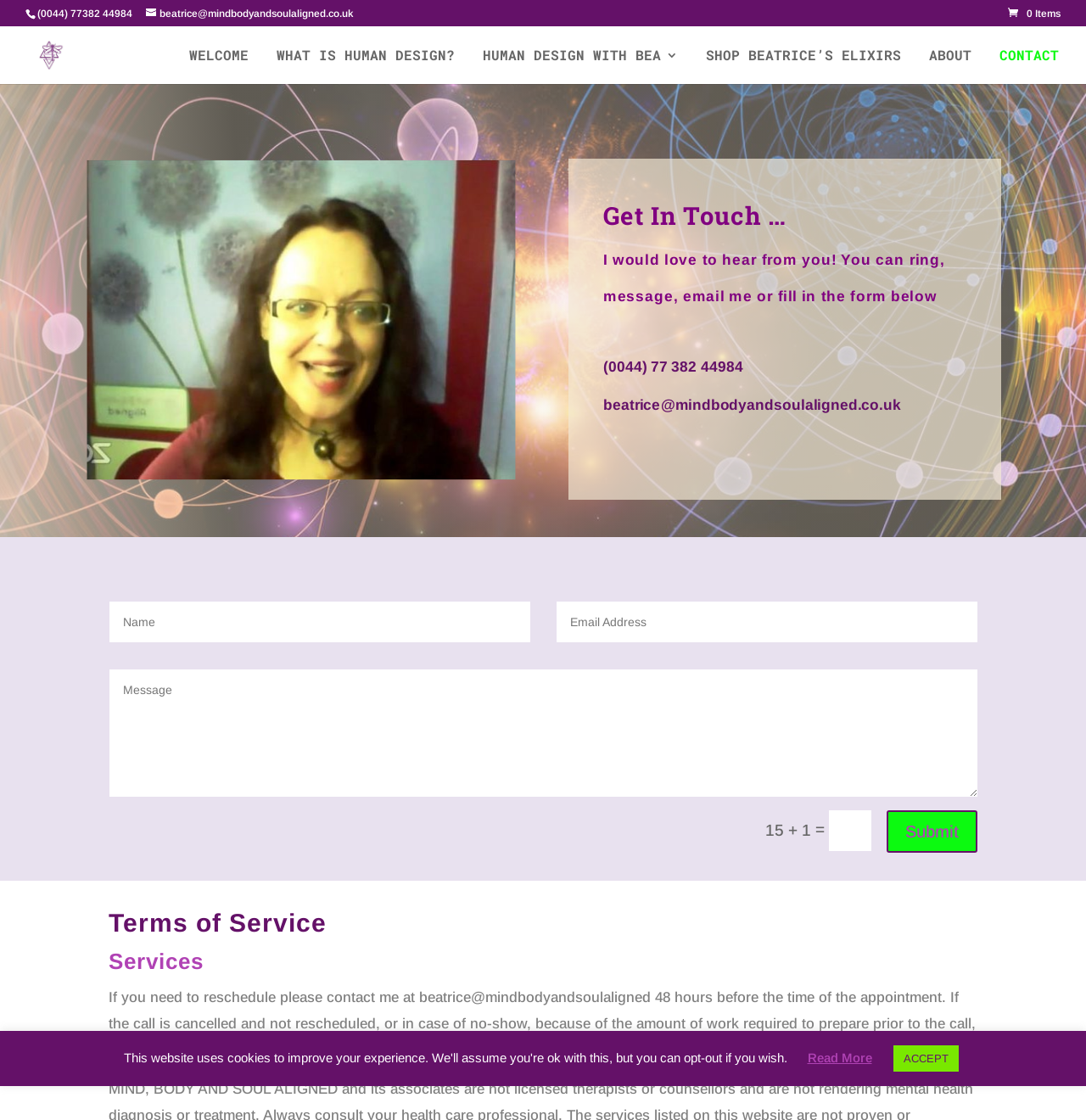Could you determine the bounding box coordinates of the clickable element to complete the instruction: "Click the WELCOME link"? Provide the coordinates as four float numbers between 0 and 1, i.e., [left, top, right, bottom].

[0.174, 0.044, 0.229, 0.075]